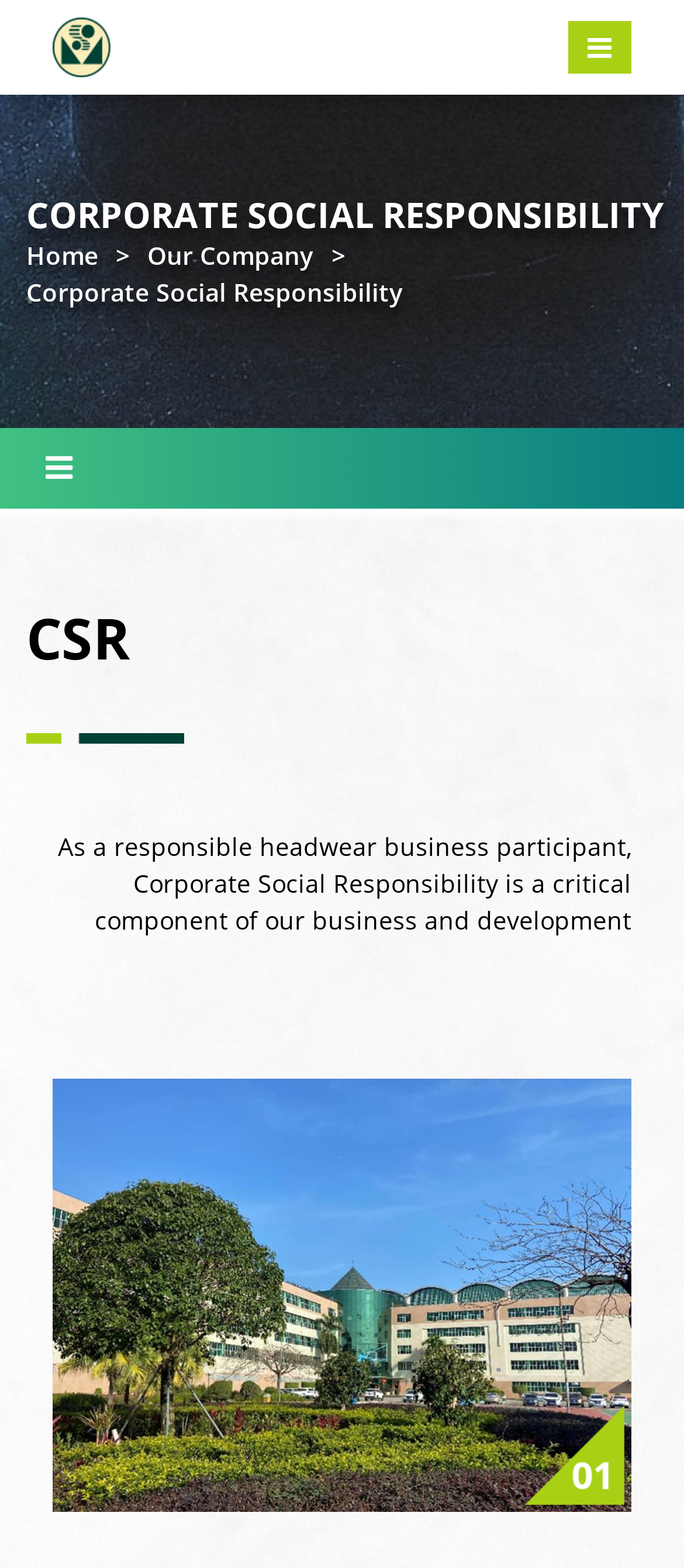Look at the image and give a detailed response to the following question: What is the abbreviation of Corporate Social Responsibility?

The abbreviation of Corporate Social Responsibility is mentioned as 'CSR' in the StaticText element with the bounding box coordinates [0.038, 0.383, 0.19, 0.431].